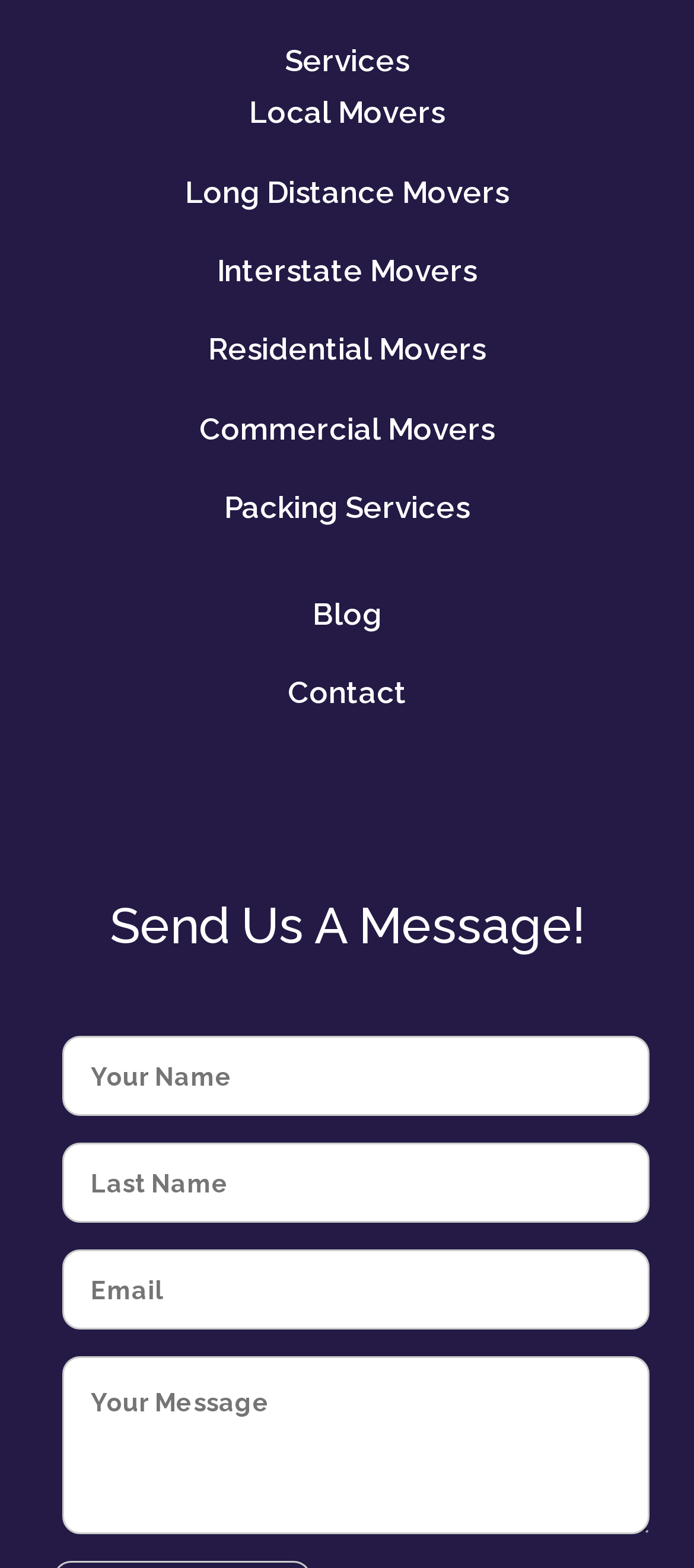What is the purpose of the textboxes?
From the screenshot, supply a one-word or short-phrase answer.

To send a message